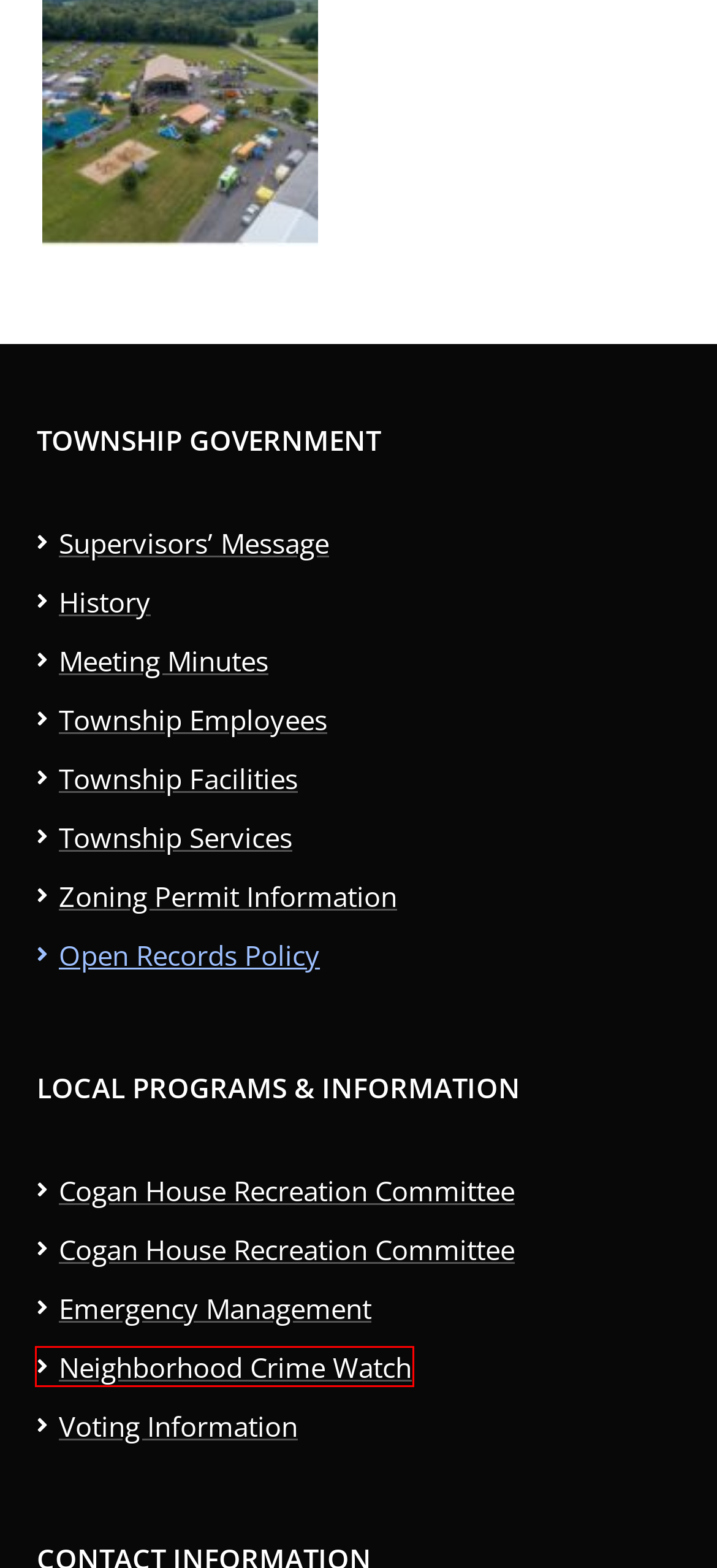Analyze the screenshot of a webpage that features a red rectangle bounding box. Pick the webpage description that best matches the new webpage you would see after clicking on the element within the red bounding box. Here are the candidates:
A. Cogan House Recreation Committee – Cogan House Township
B. Meeting Minutes – Cogan House Township
C. Local News – Cogan House Township
D. Township Facilities – Cogan House Township
E. Cogan House Township – Lycoming County, Pennsylvania
F. Neighborhood Crime Watch – Cogan House Township
G. Township Government – Cogan House Township
H. Emergency Management – Cogan House Township

F